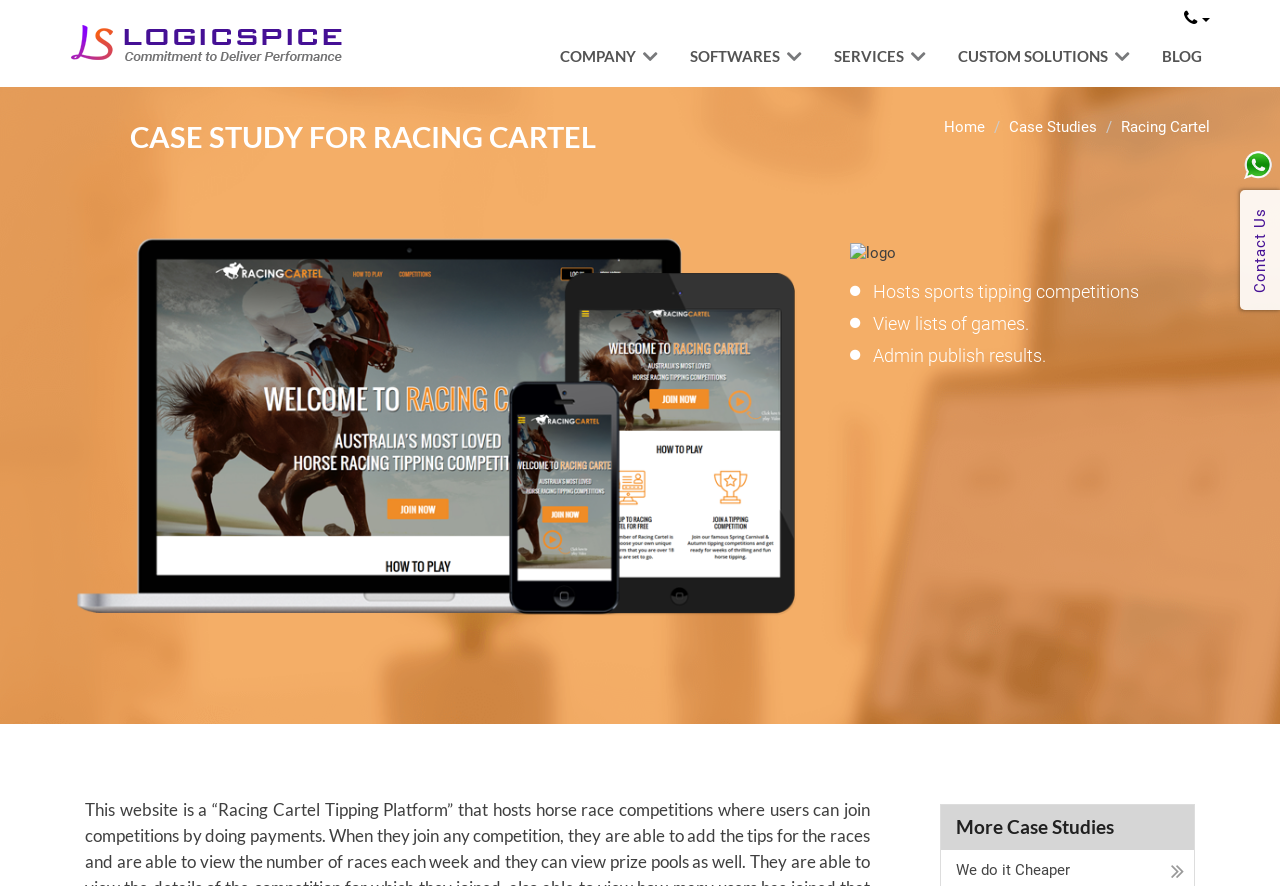Determine the bounding box coordinates in the format (top-left x, top-left y, bottom-right x, bottom-right y). Ensure all values are floating point numbers between 0 and 1. Identify the bounding box of the UI element described by: Case Studies

[0.788, 0.133, 0.857, 0.153]